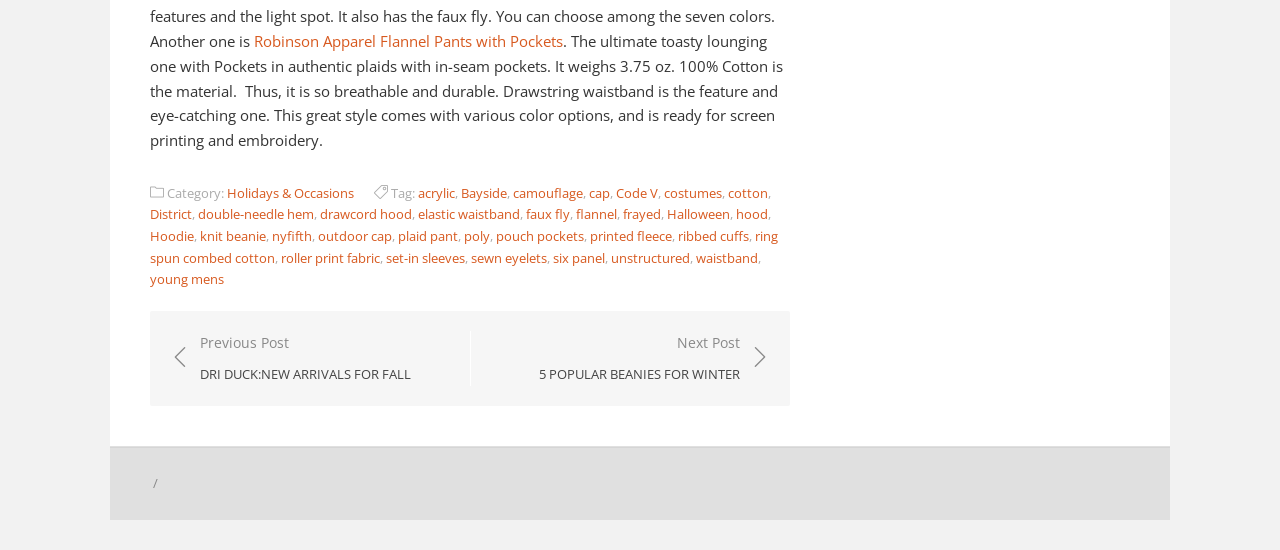Locate the bounding box coordinates of the element that should be clicked to execute the following instruction: "Navigate to the previous post".

[0.133, 0.602, 0.321, 0.701]